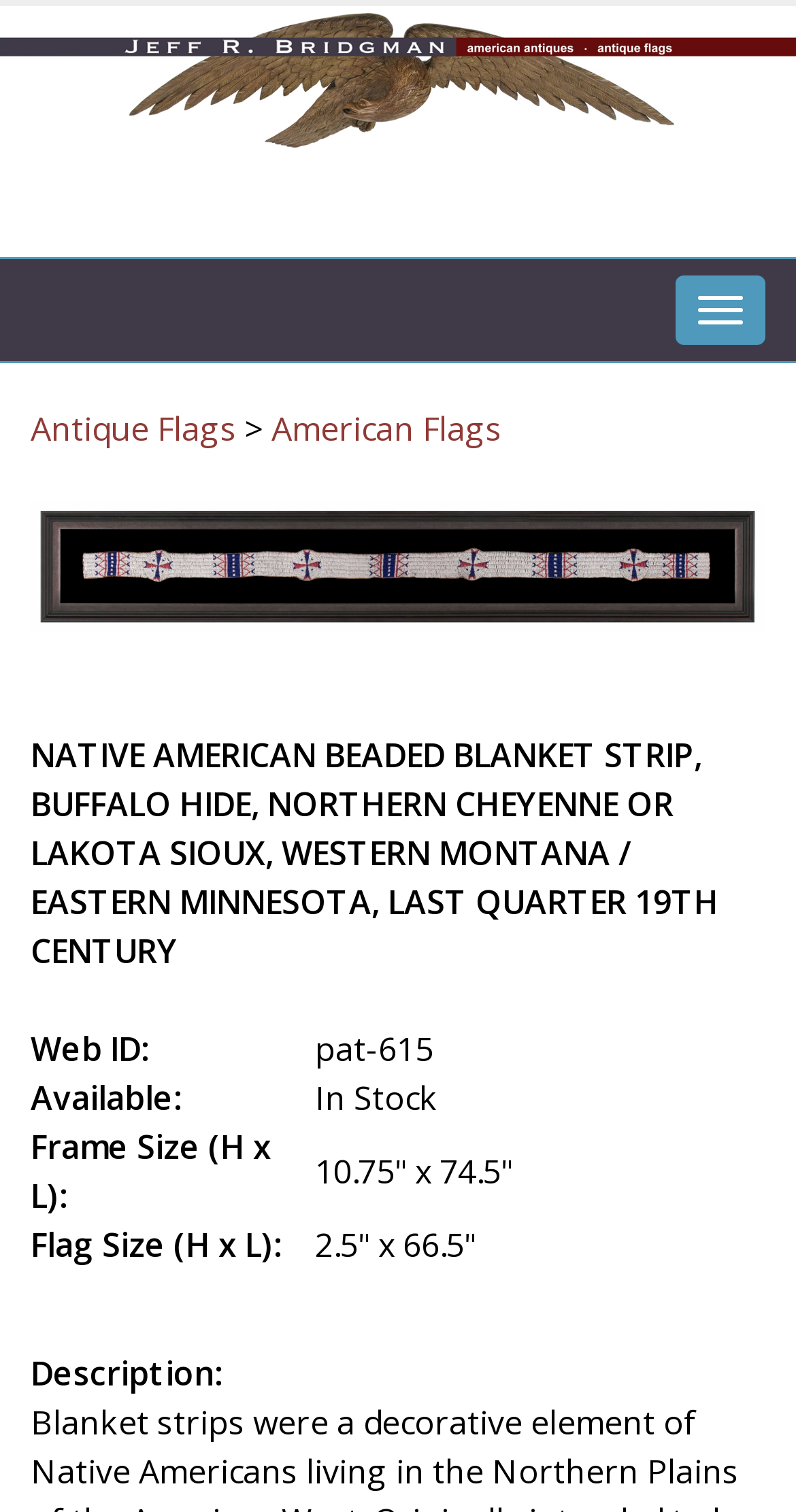Refer to the image and provide an in-depth answer to the question: 
What is the size of the flag?

By examining the webpage, I found that the size of the flag is specified in the gridcell element, which states that the flag size is 2.5 inches in height and 66.5 inches in length.